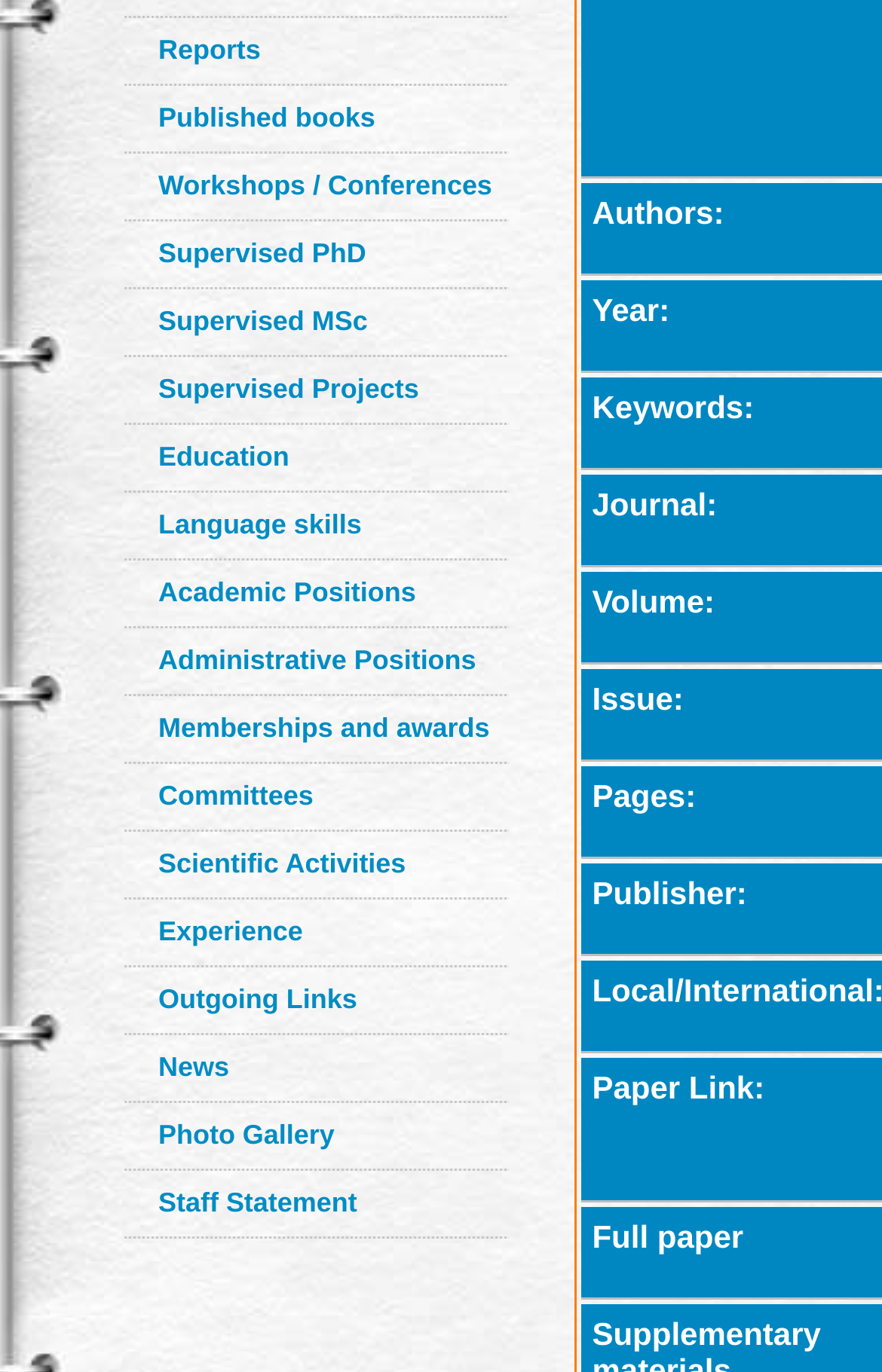Find the bounding box of the web element that fits this description: "Reports".

[0.179, 0.025, 0.296, 0.048]